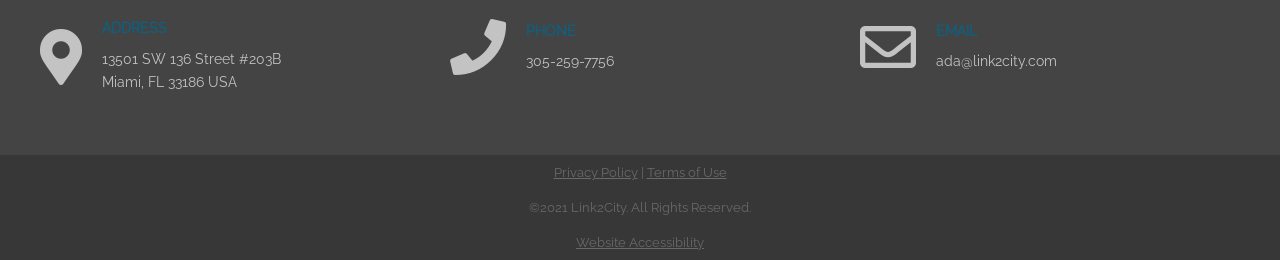Please identify the bounding box coordinates of the element on the webpage that should be clicked to follow this instruction: "read privacy policy". The bounding box coordinates should be given as four float numbers between 0 and 1, formatted as [left, top, right, bottom].

[0.432, 0.635, 0.498, 0.693]